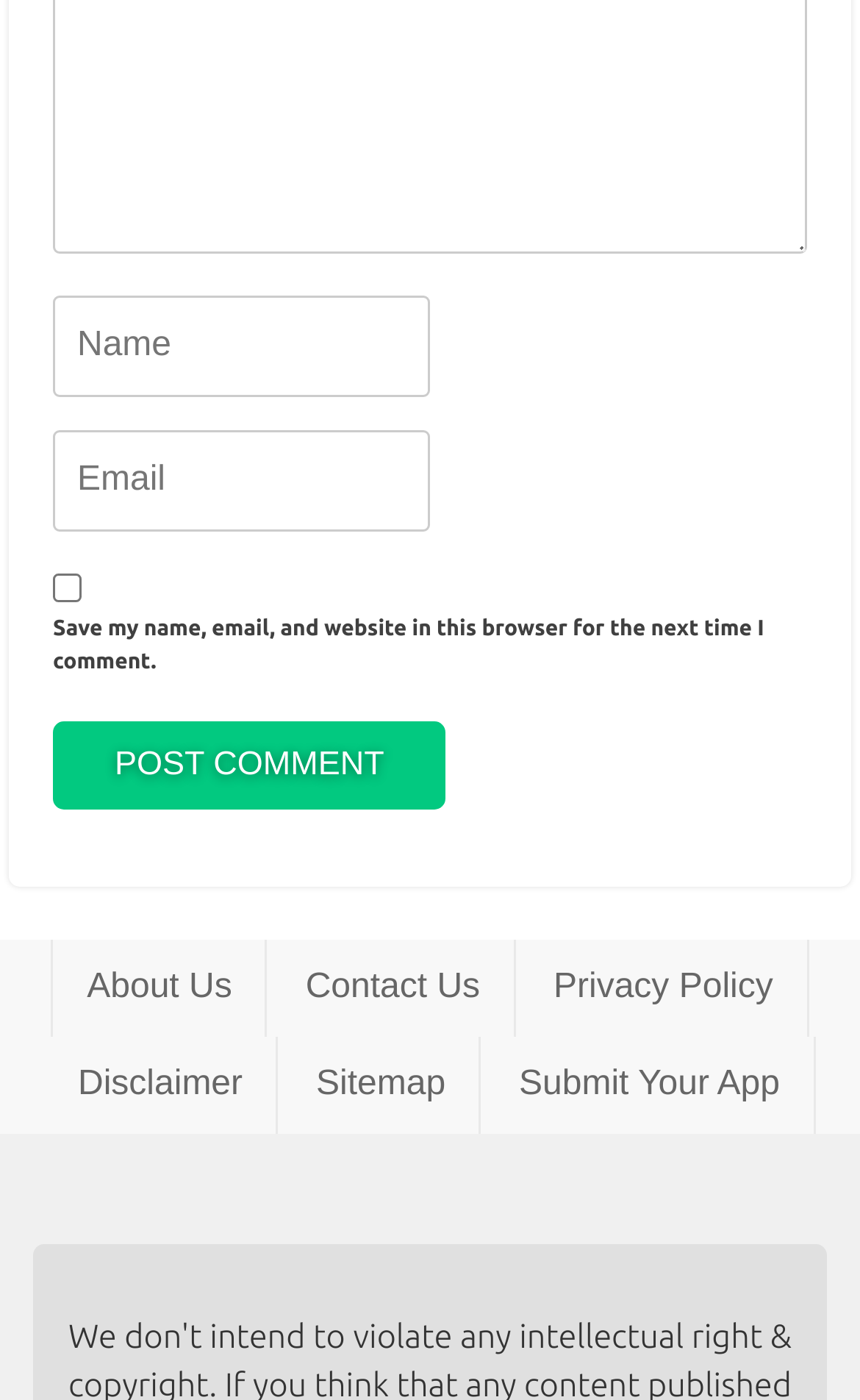Pinpoint the bounding box coordinates of the element that must be clicked to accomplish the following instruction: "Save your information for next time". The coordinates should be in the format of four float numbers between 0 and 1, i.e., [left, top, right, bottom].

[0.062, 0.409, 0.095, 0.43]